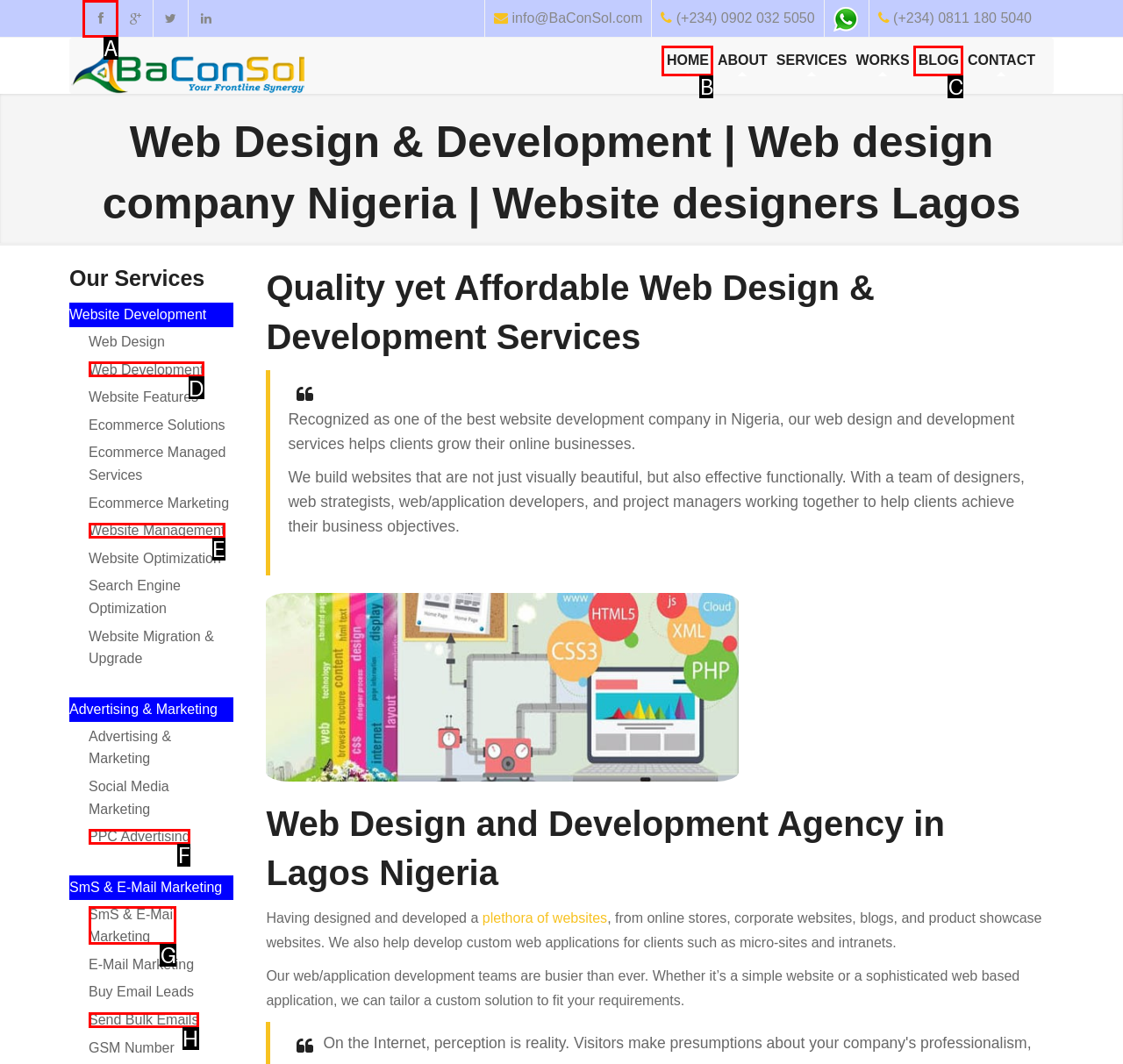Choose the option that matches the following description: PPC Advertising
Answer with the letter of the correct option.

F